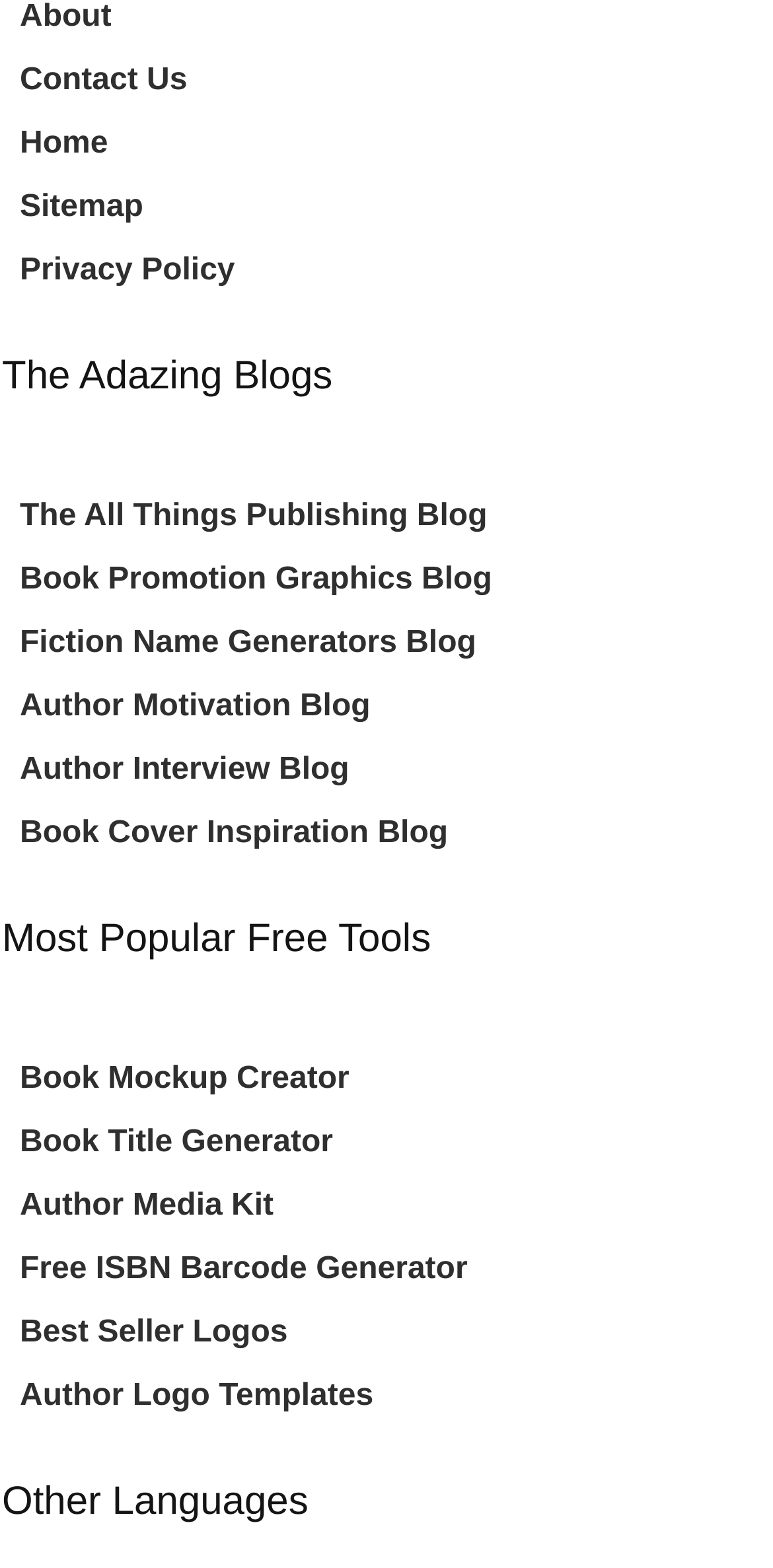Please identify the bounding box coordinates of the element I should click to complete this instruction: 'get a free isbn barcode'. The coordinates should be given as four float numbers between 0 and 1, like this: [left, top, right, bottom].

[0.026, 0.789, 0.605, 0.83]